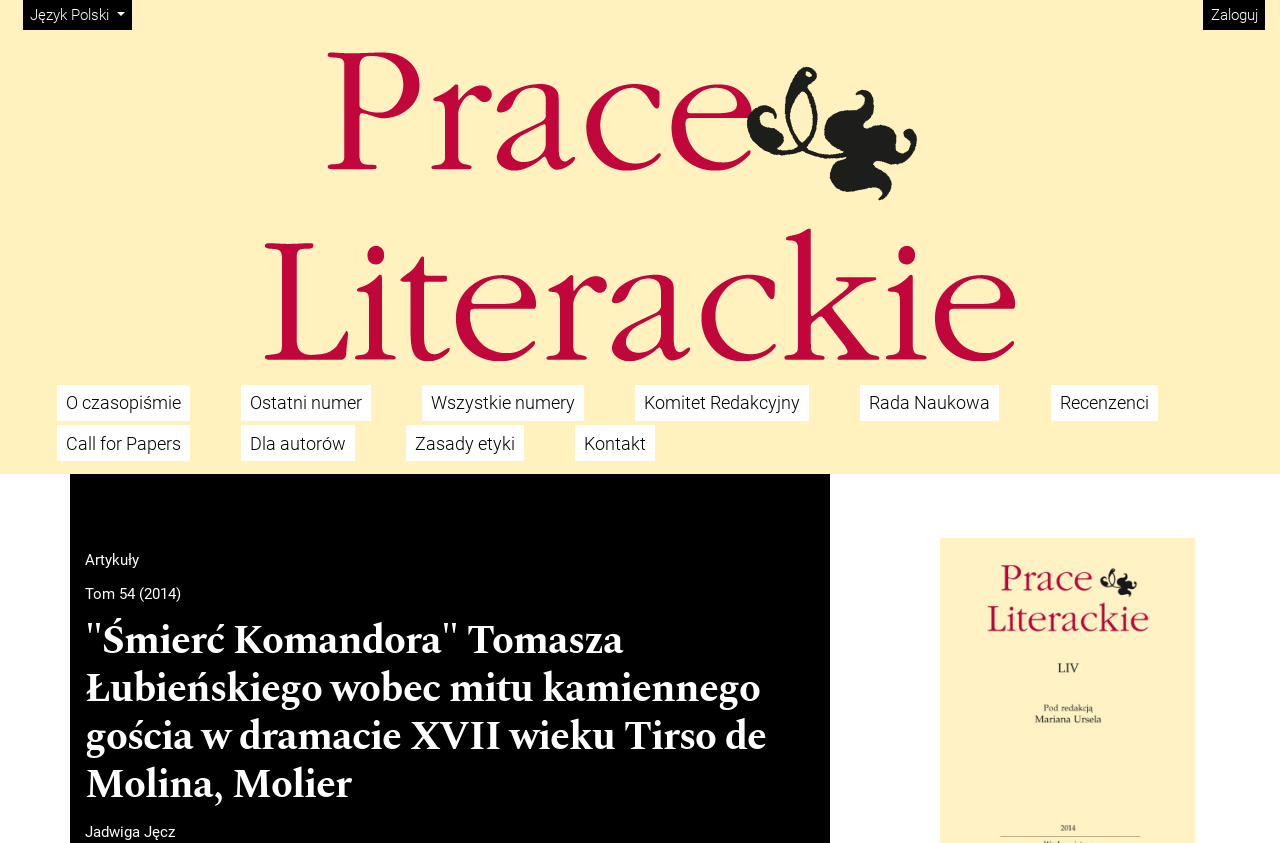Identify the bounding box coordinates for the element you need to click to achieve the following task: "Log in". Provide the bounding box coordinates as four float numbers between 0 and 1, in the form [left, top, right, bottom].

[0.94, 0.0, 0.988, 0.036]